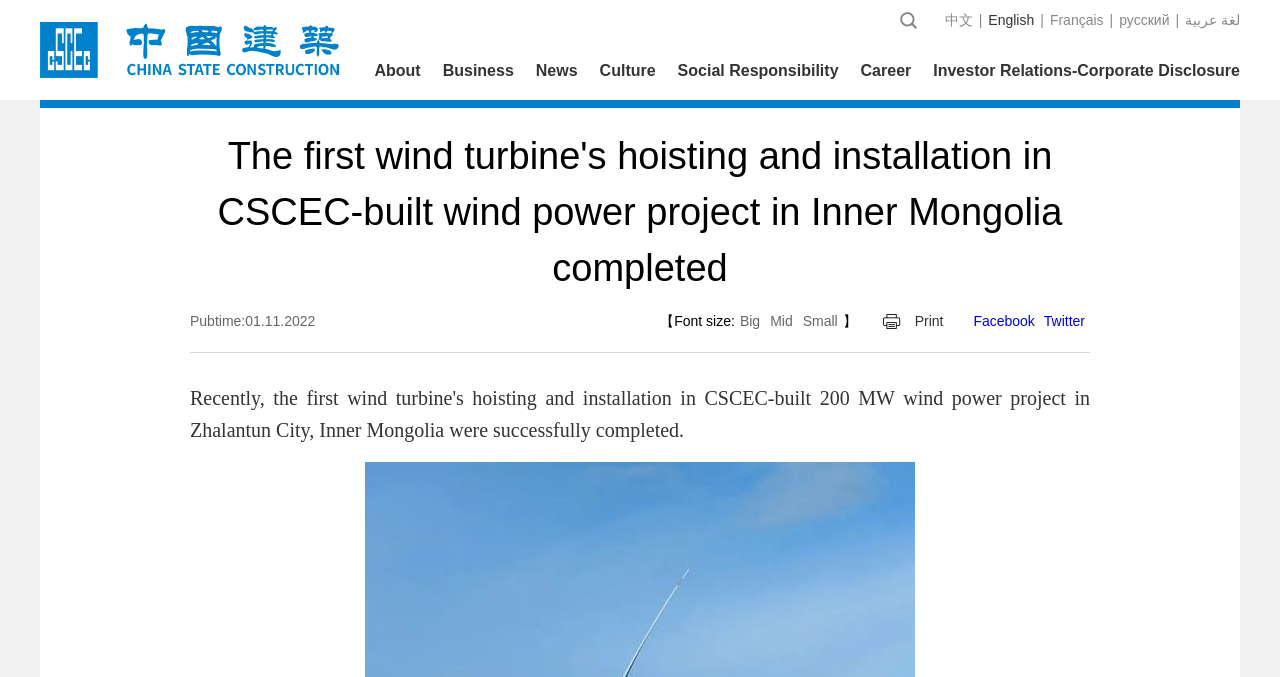Please provide a detailed answer to the question below based on the screenshot: 
What language options are available on this webpage?

The webpage provides multiple language options, including Chinese, English, French, Russian, and Arabic, which can be accessed through the links at the top right corner of the webpage.